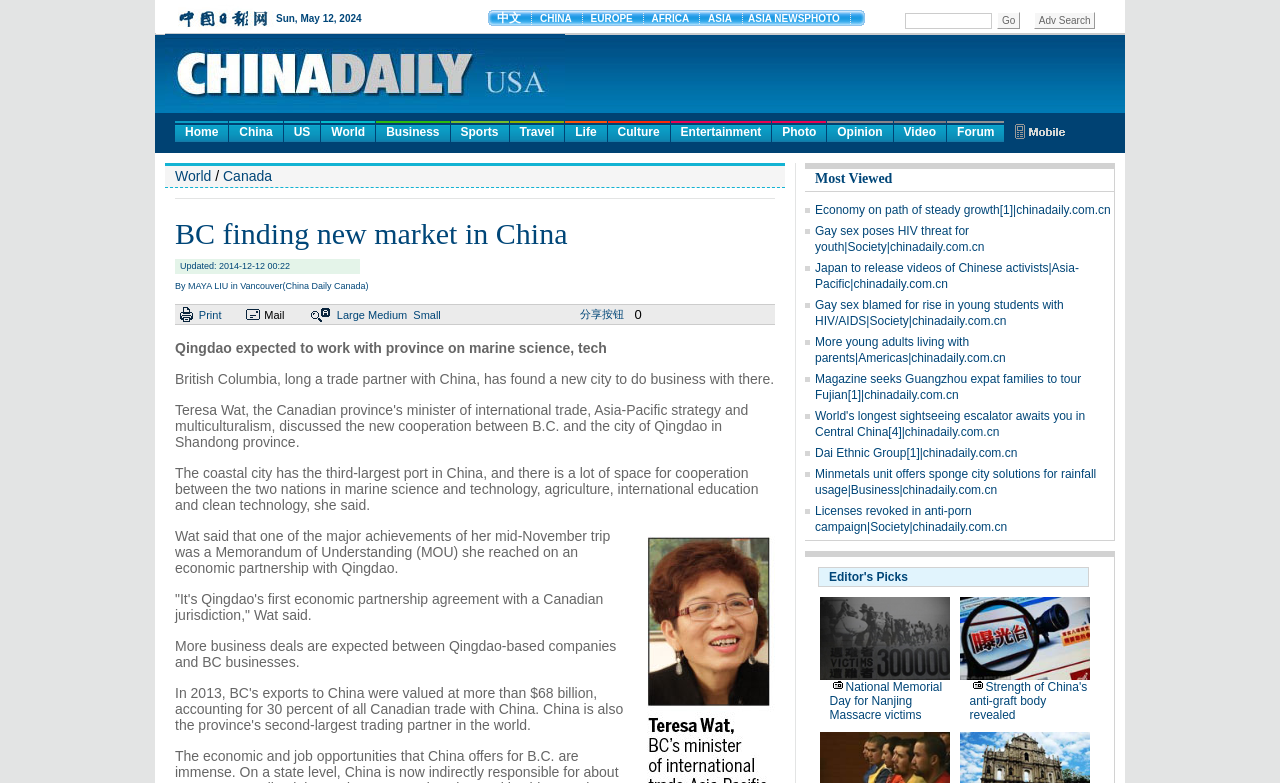From the webpage screenshot, identify the region described by World. Provide the bounding box coordinates as (top-left x, top-left y, bottom-right x, bottom-right y), with each value being a floating point number between 0 and 1.

[0.137, 0.215, 0.165, 0.235]